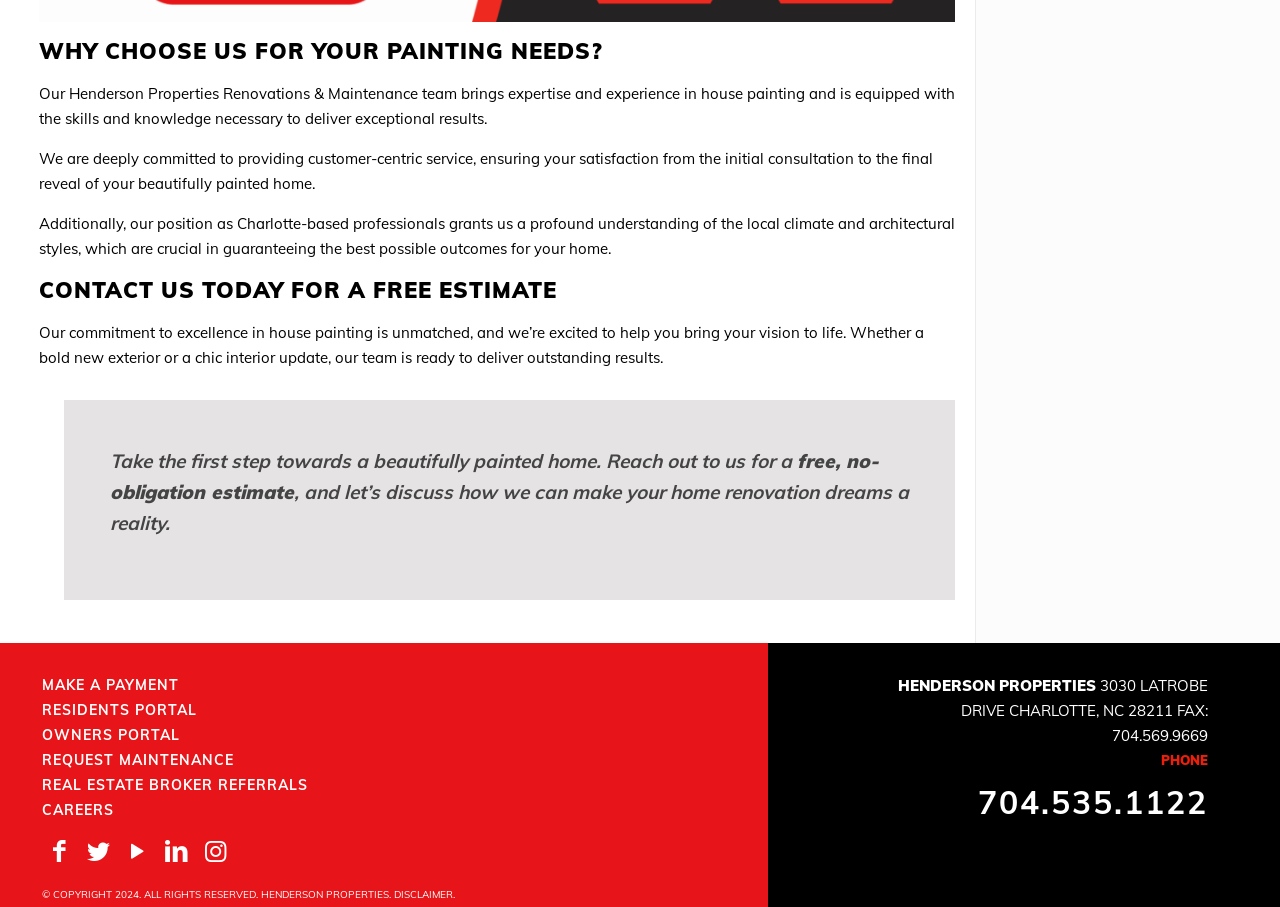What is the purpose of the 'CONTACT US TODAY FOR A FREE ESTIMATE' section?
Based on the image, provide your answer in one word or phrase.

To get a free estimate